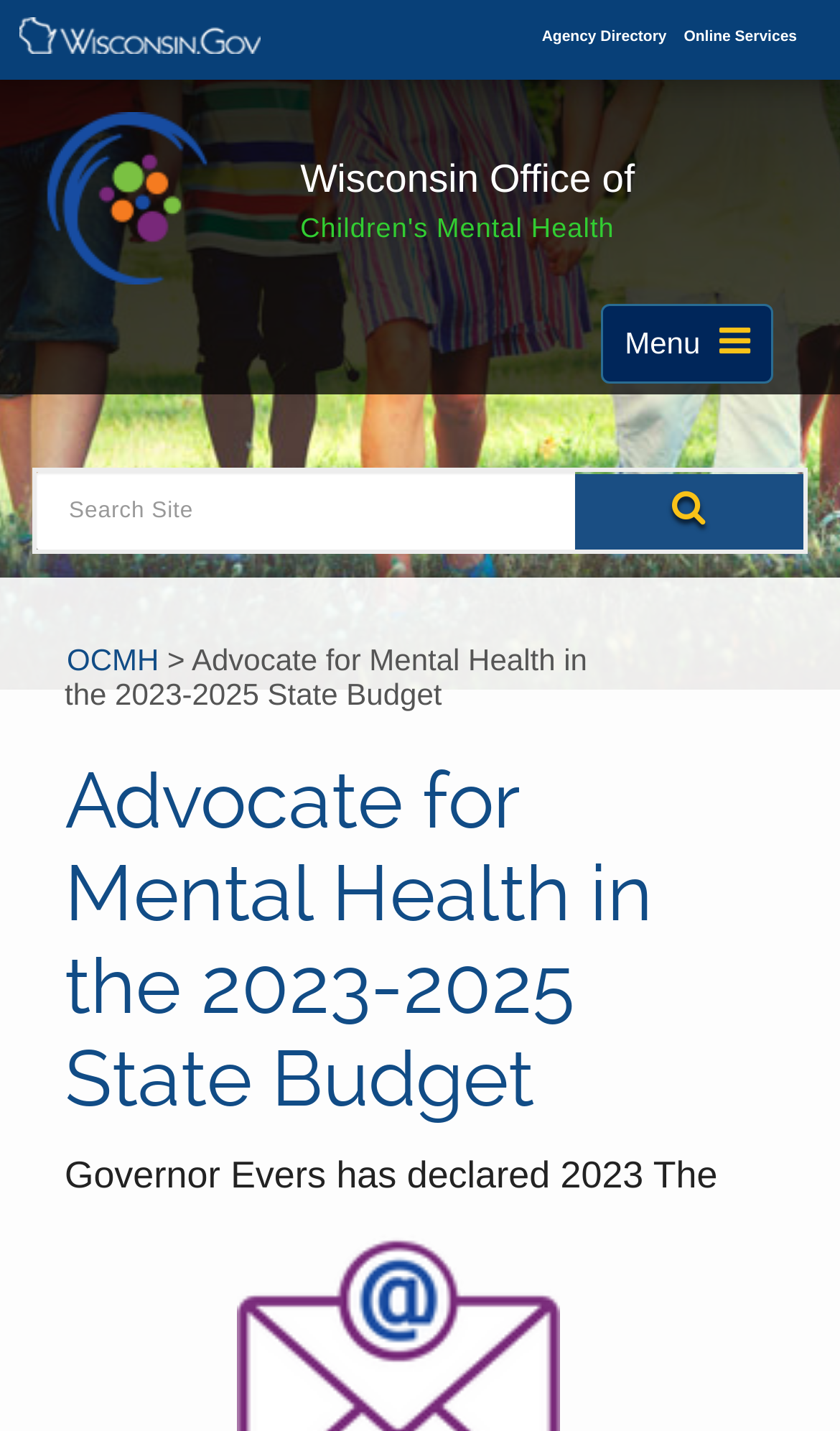Please identify the primary heading of the webpage and give its text content.

Advocate for Mental Health in the 2023-2025 State Budget